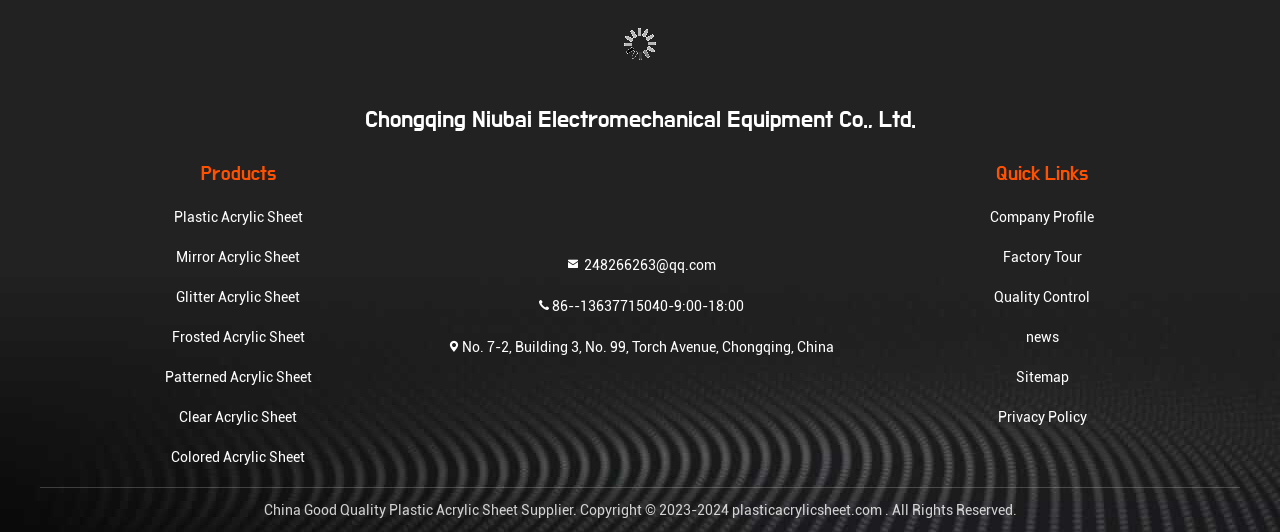Indicate the bounding box coordinates of the element that needs to be clicked to satisfy the following instruction: "Click on Plastic Acrylic Sheet". The coordinates should be four float numbers between 0 and 1, i.e., [left, top, right, bottom].

[0.136, 0.389, 0.236, 0.464]